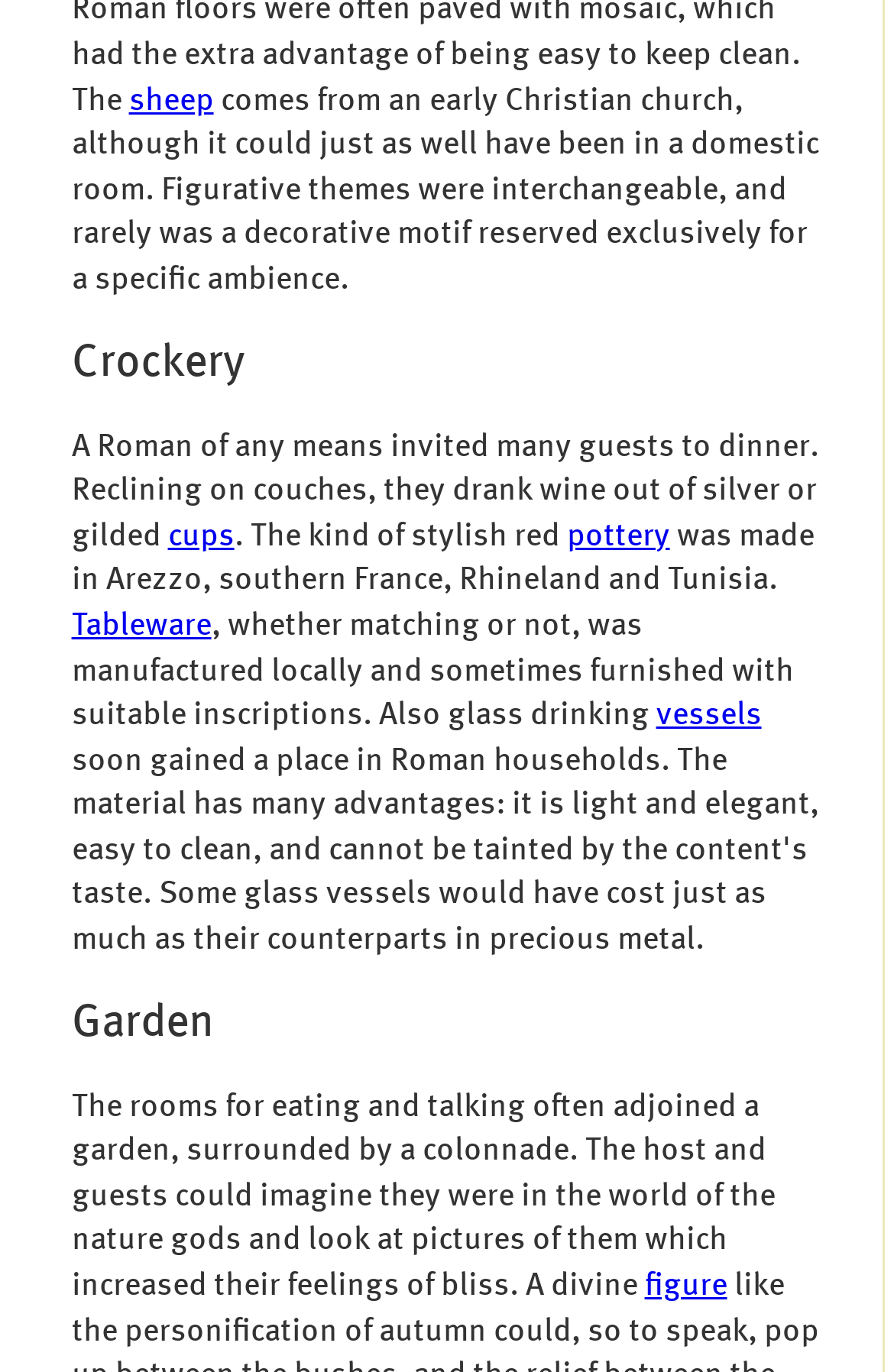What is the location of the garden?
Deliver a detailed and extensive answer to the question.

I analyzed the text at coordinates [0.08, 0.795, 0.867, 0.949] which mentions 'The rooms for eating and talking often adjoined a garden'. This indicates that the location of the garden is adjoined to the rooms for eating and talking.